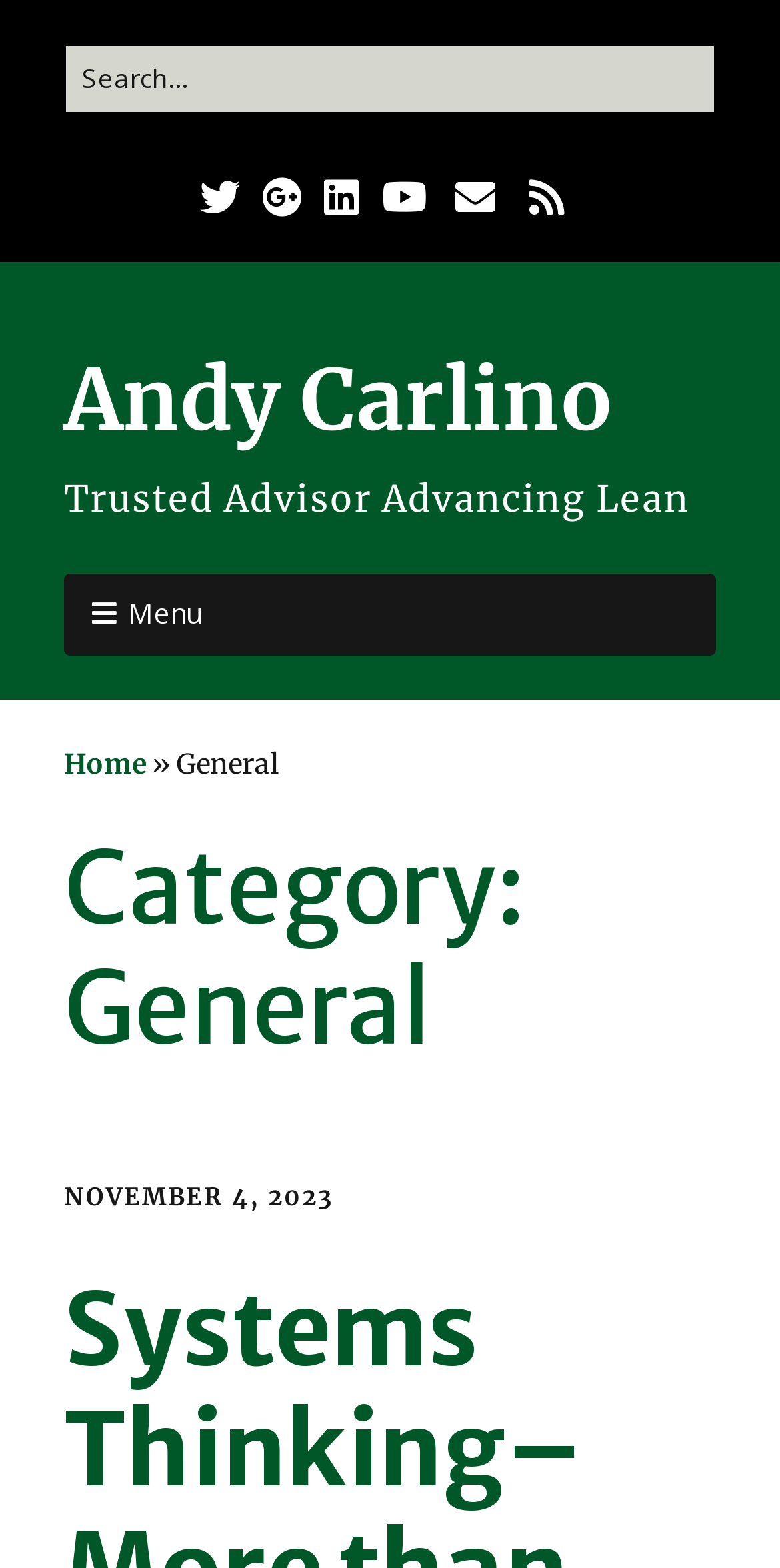Please identify the coordinates of the bounding box for the clickable region that will accomplish this instruction: "go to home page".

[0.082, 0.476, 0.187, 0.498]